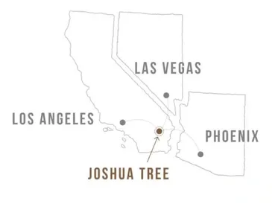Offer a detailed narrative of the image's content.

The image features a simple yet informative map highlighting the location of Joshua Tree, California, surrounded by major cities in the southwestern United States. It marks notable nearby cities including Los Angeles to the west, Las Vegas to the north, and Phoenix to the southeast. The map uses a minimalist design with clear typography, effectively emphasizing Joshua Tree as a central point of interest. The clean layout aids in understanding the geographical context, making it a useful reference for travelers or those interested in visiting the unique landscape and attractions of Joshua Tree.